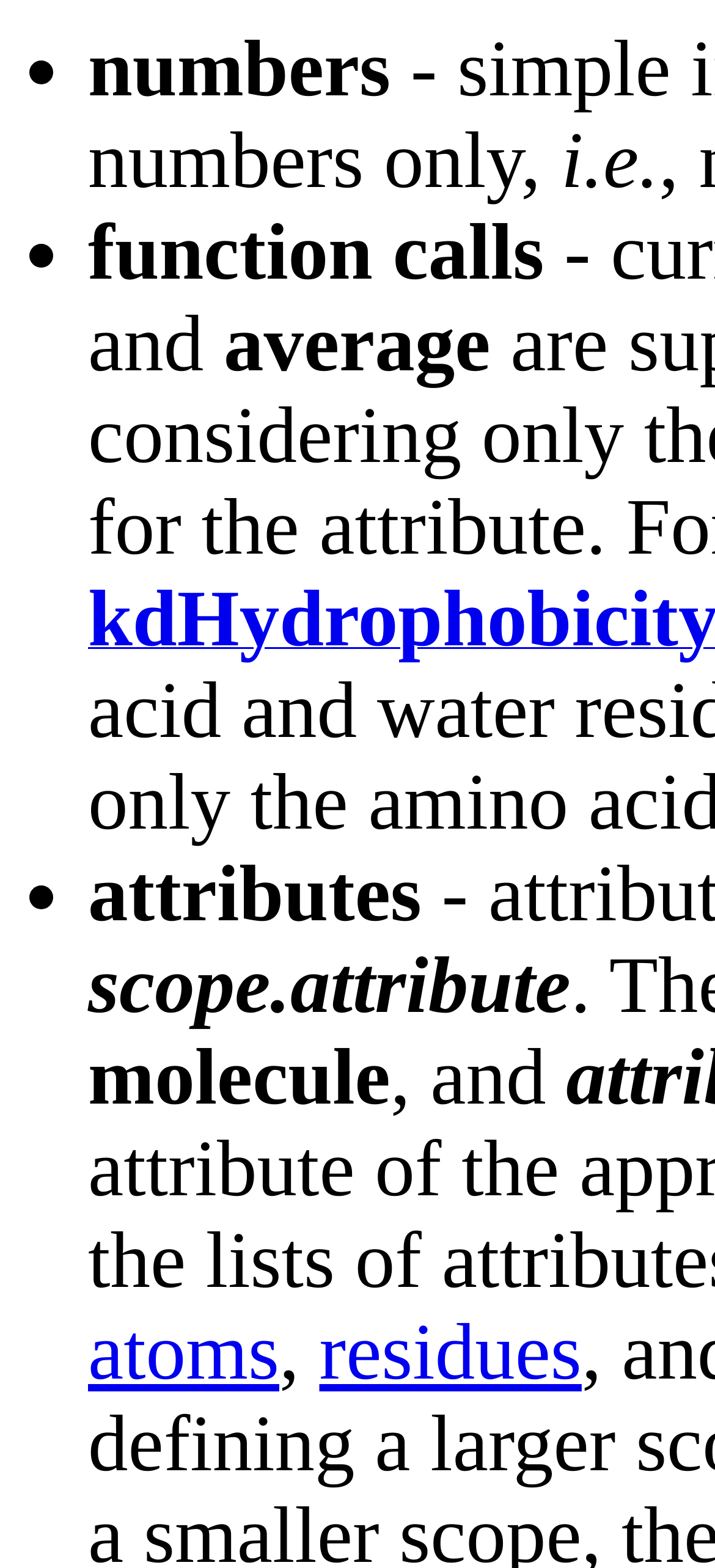Use a single word or phrase to answer the following:
What is the abbreviation for 'that is'?

i.e.